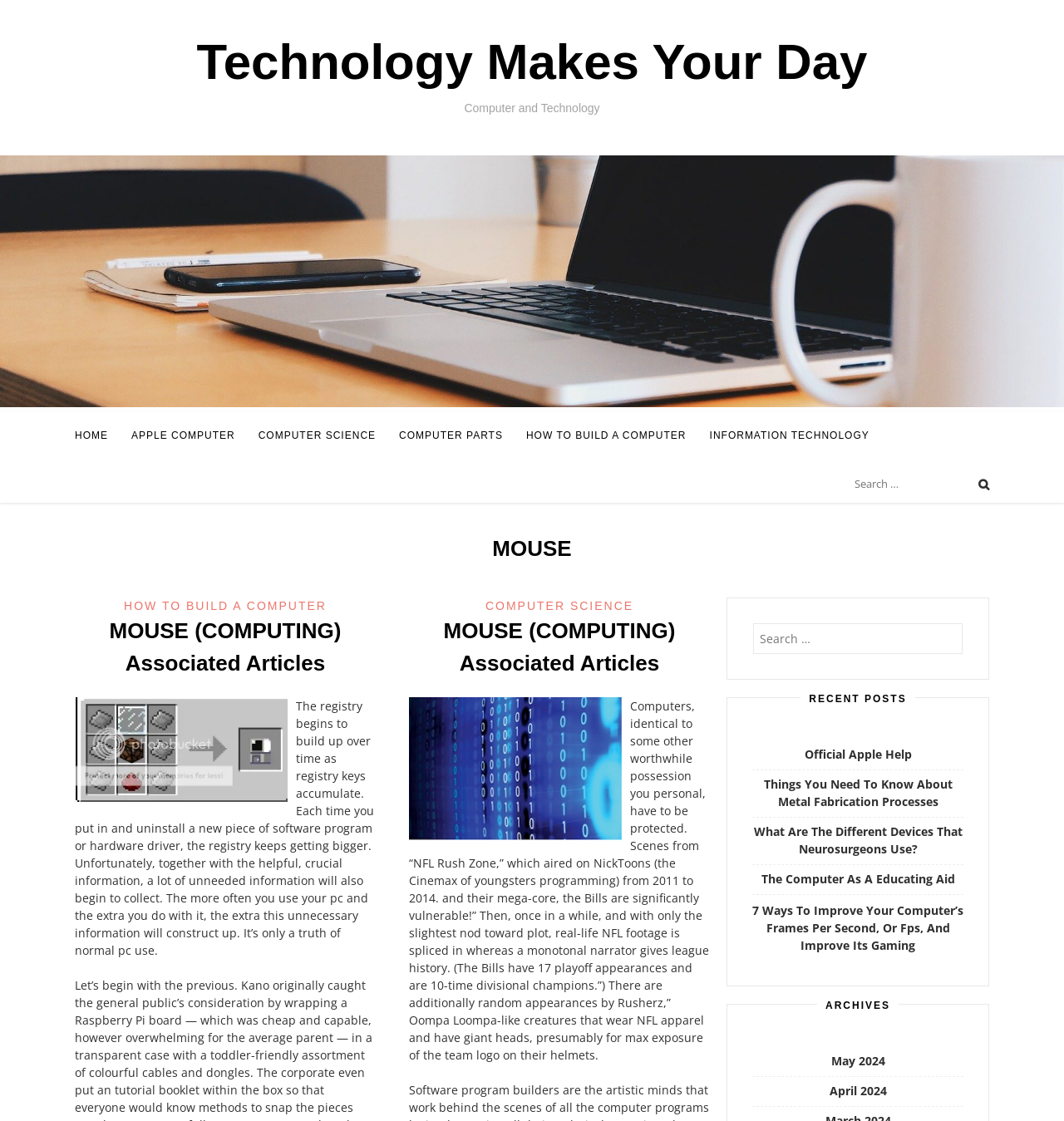Please determine the bounding box coordinates of the section I need to click to accomplish this instruction: "Read about MOUSE (COMPUTING) Associated Articles".

[0.103, 0.551, 0.321, 0.603]